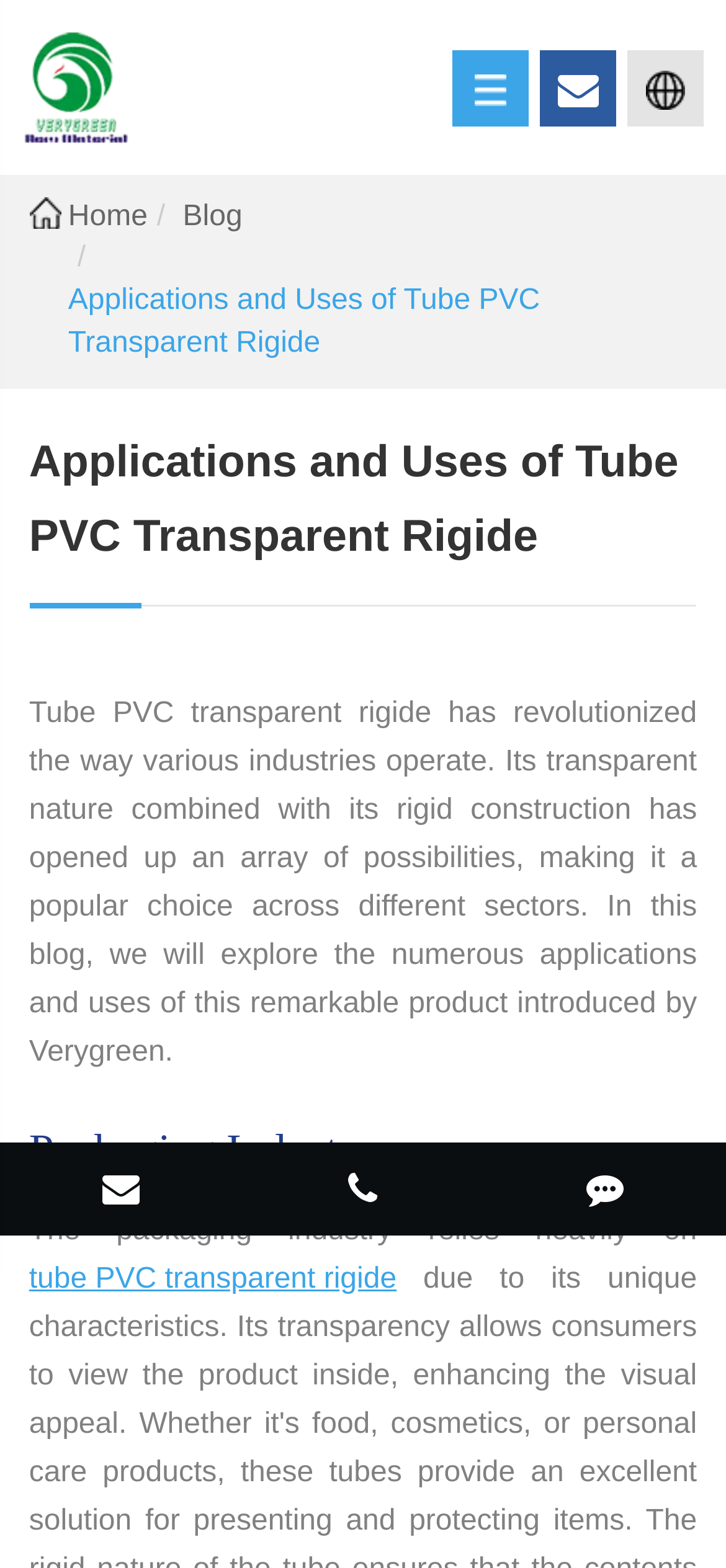Please determine the bounding box coordinates, formatted as (top-left x, top-left y, bottom-right x, bottom-right y), with all values as floating point numbers between 0 and 1. Identify the bounding box of the region described as: alt="SuZhou Verygreen New Material Co.,LTD"

[0.031, 0.019, 0.179, 0.092]